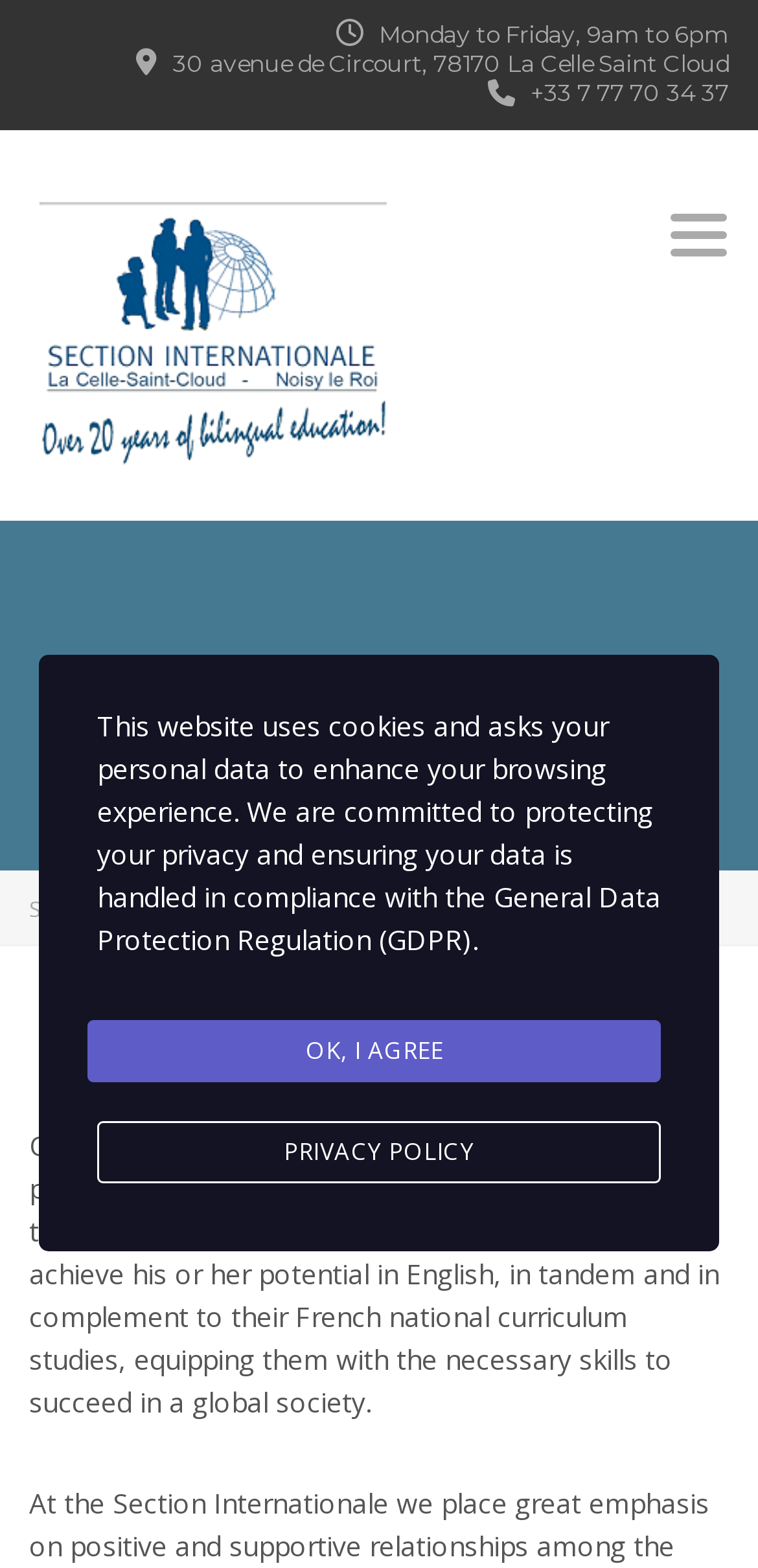With reference to the image, please provide a detailed answer to the following question: What are the office hours?

I found the office hours by looking at the static text element that says 'Monday to Friday, 9am to 6pm' which is located at the top of the page.